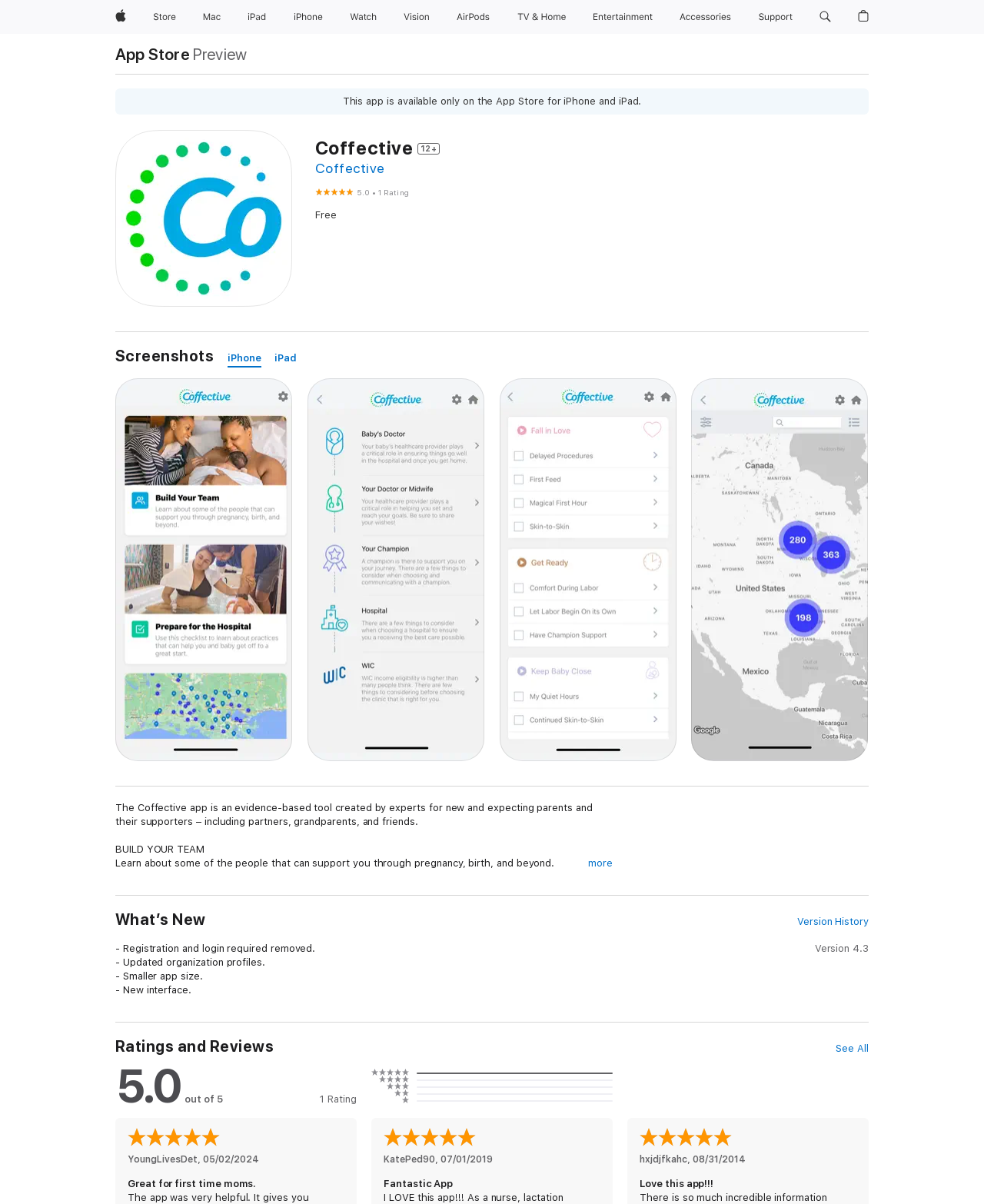Highlight the bounding box of the UI element that corresponds to this description: "parent_node: 0 aria-label="Shopping Bag"".

[0.865, 0.0, 0.889, 0.028]